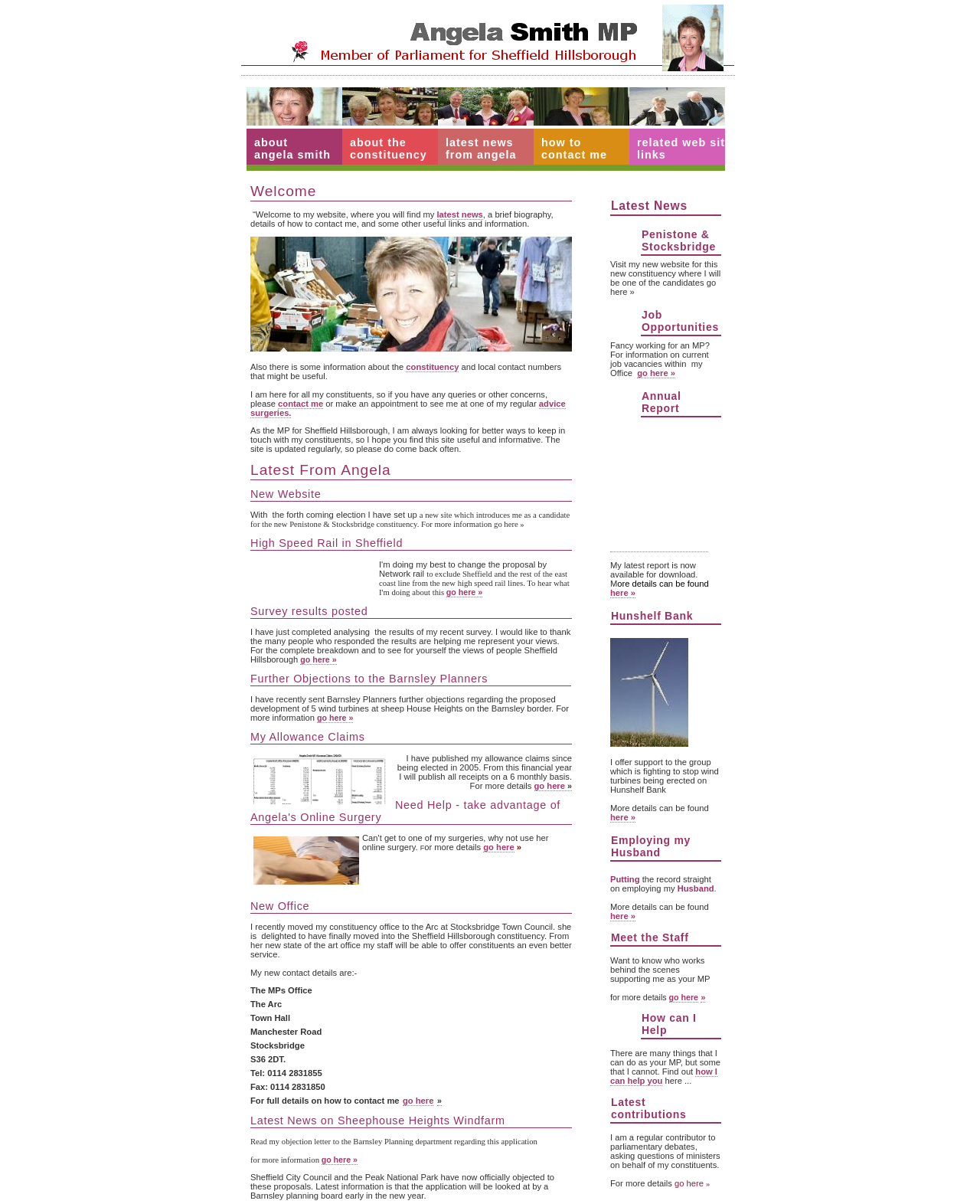Provide the bounding box coordinates for the area that should be clicked to complete the instruction: "click on about angela smith".

[0.252, 0.107, 0.357, 0.142]